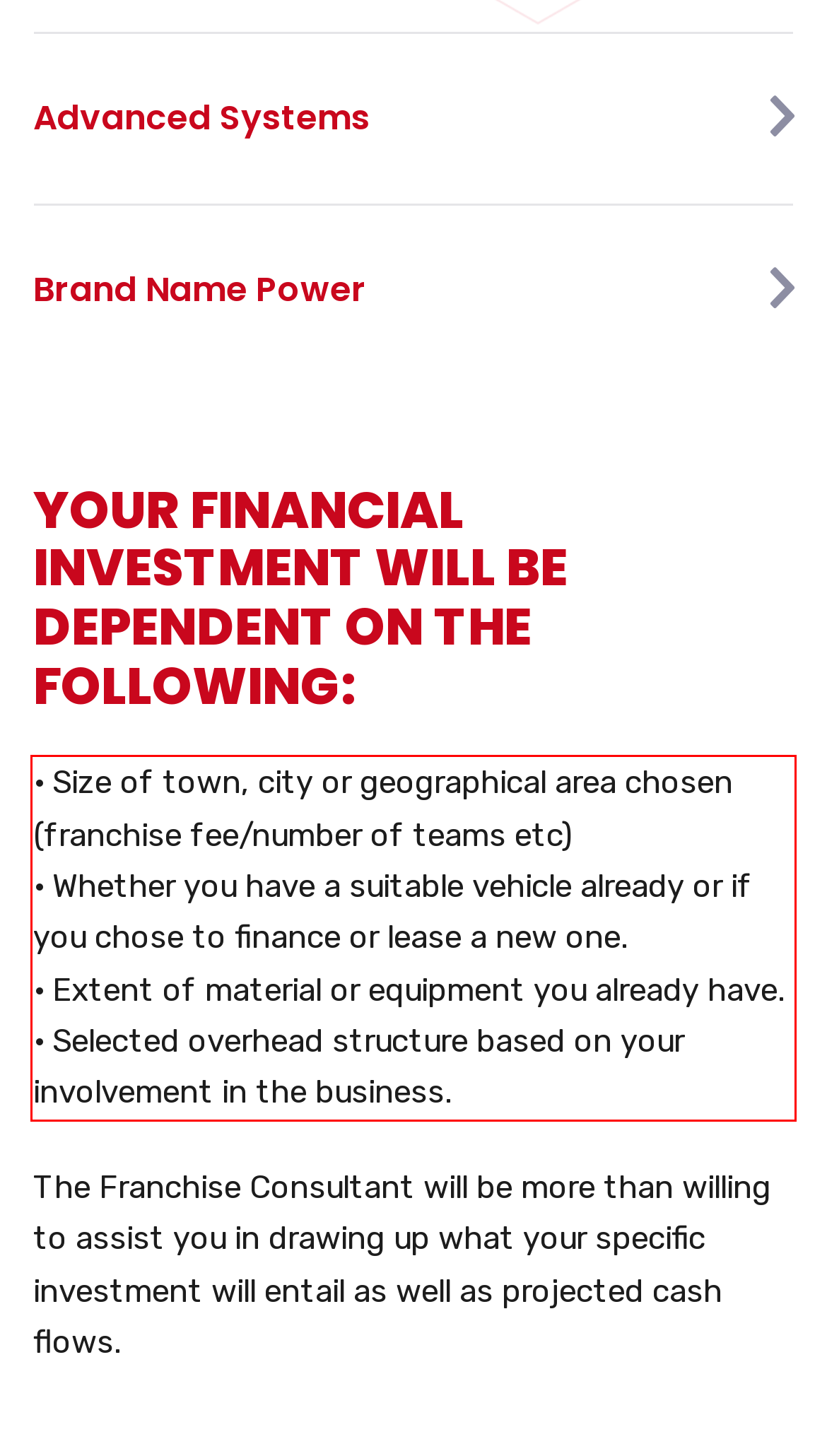Observe the screenshot of the webpage that includes a red rectangle bounding box. Conduct OCR on the content inside this red bounding box and generate the text.

• Size of town, city or geographical area chosen (franchise fee/number of teams etc) • Whether you have a suitable vehicle already or if you chose to finance or lease a new one. • Extent of material or equipment you already have. • Selected overhead structure based on your involvement in the business.